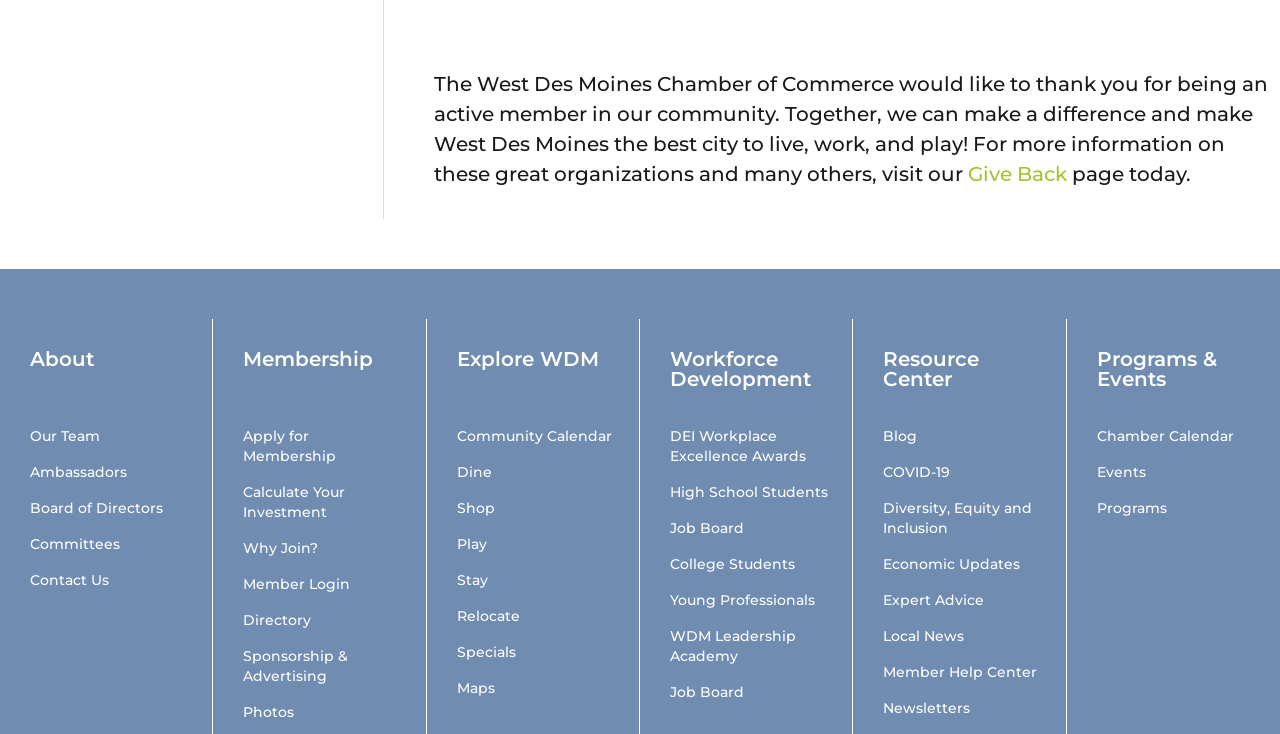Use a single word or phrase to answer the question:
What is the first link listed under 'About'?

Our Team